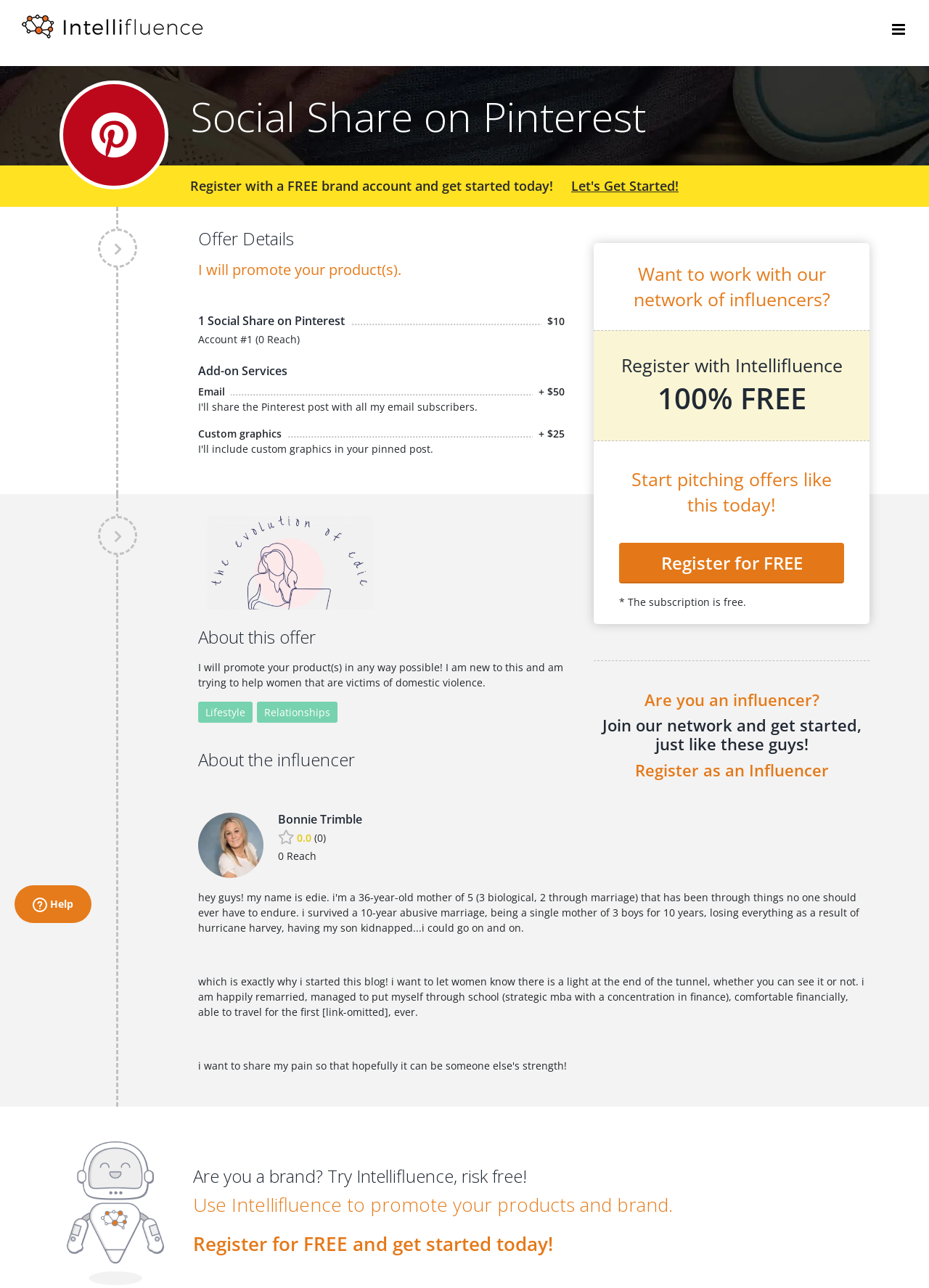Answer the following in one word or a short phrase: 
What is the name of the product promotion service?

Intellifluence